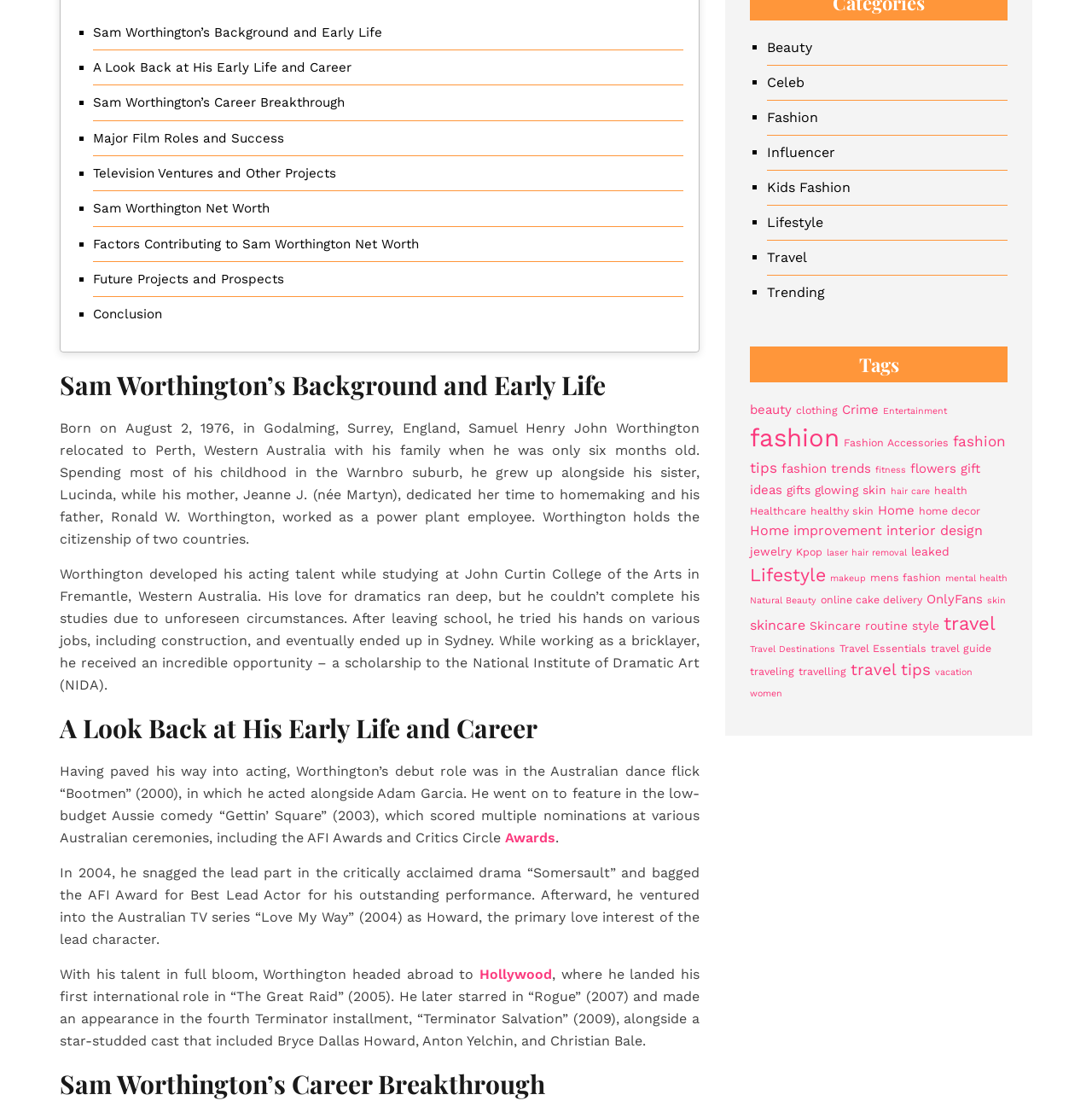What is the birthdate of Sam Worthington?
Answer with a single word or phrase, using the screenshot for reference.

August 2, 1976